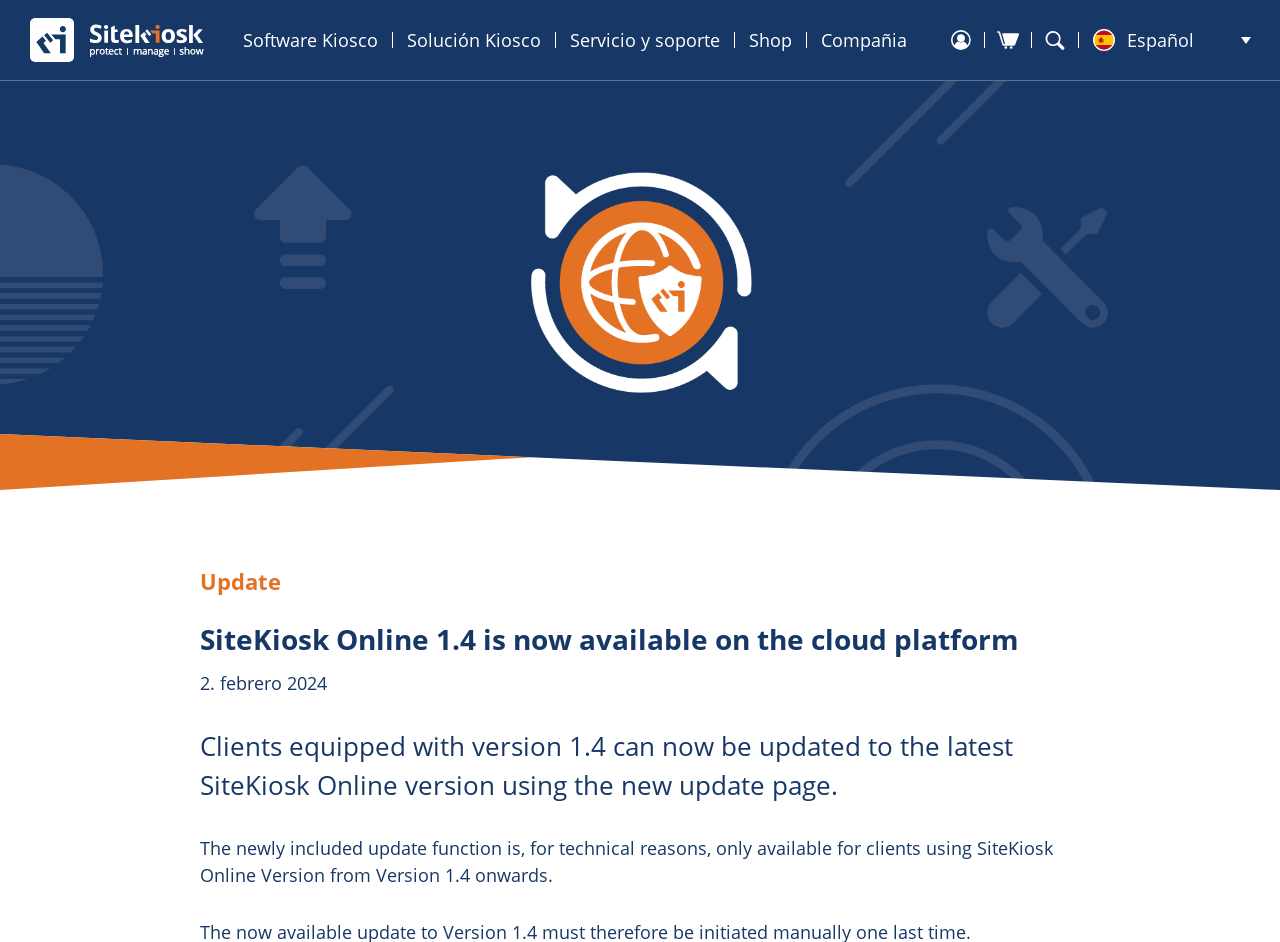Determine the bounding box coordinates for the area that should be clicked to carry out the following instruction: "Select Español".

[0.843, 0.02, 0.988, 0.065]